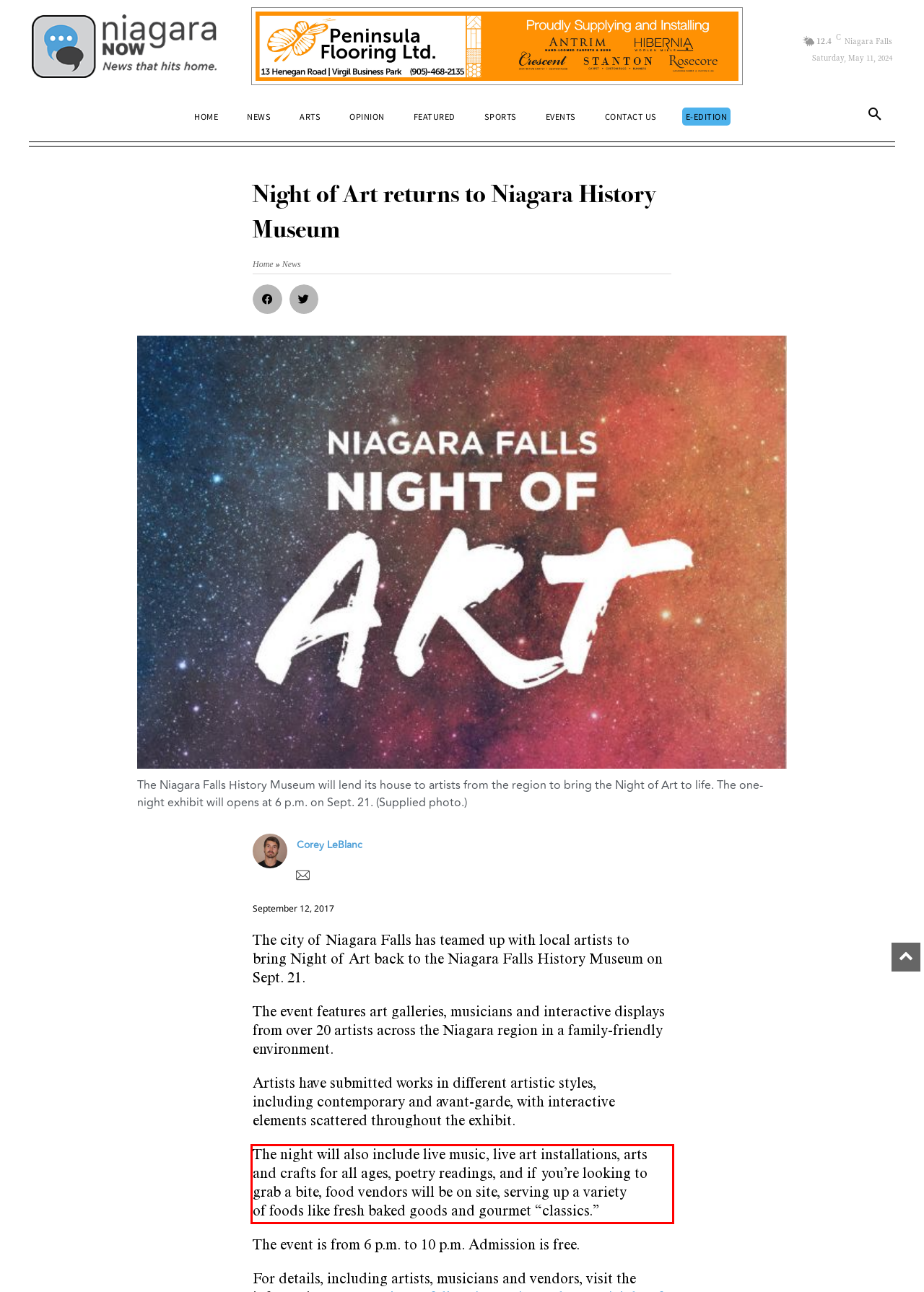You have a webpage screenshot with a red rectangle surrounding a UI element. Extract the text content from within this red bounding box.

The night will also include live music, live art installations, arts and crafts for all ages, poetry readings, and if you’re looking to grab a bite, food vendors will be on site, serving up a variety of foods like fresh baked goods and gourmet “classics.”